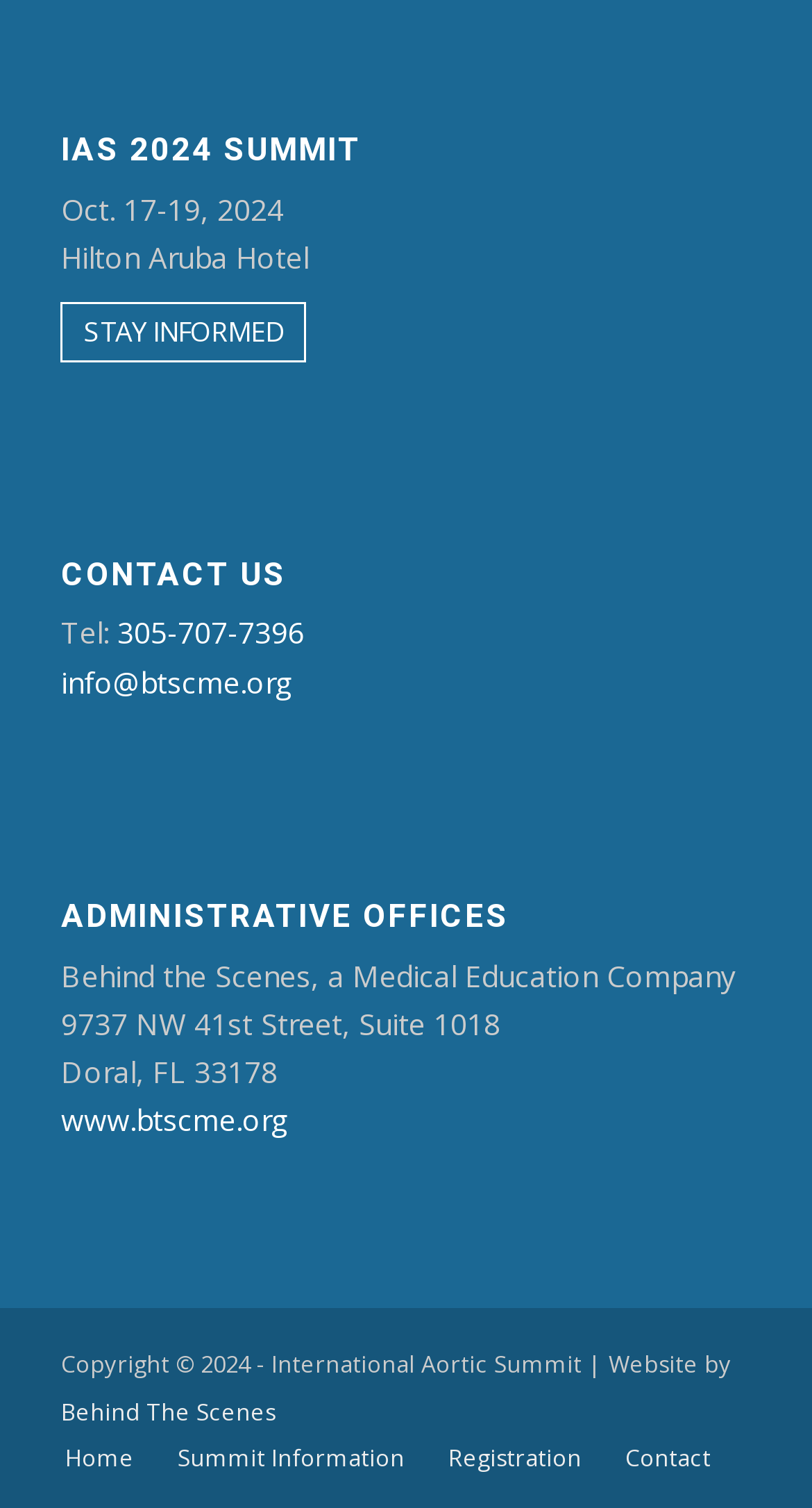Determine the bounding box coordinates of the target area to click to execute the following instruction: "go to Home."

[0.08, 0.956, 0.165, 0.977]